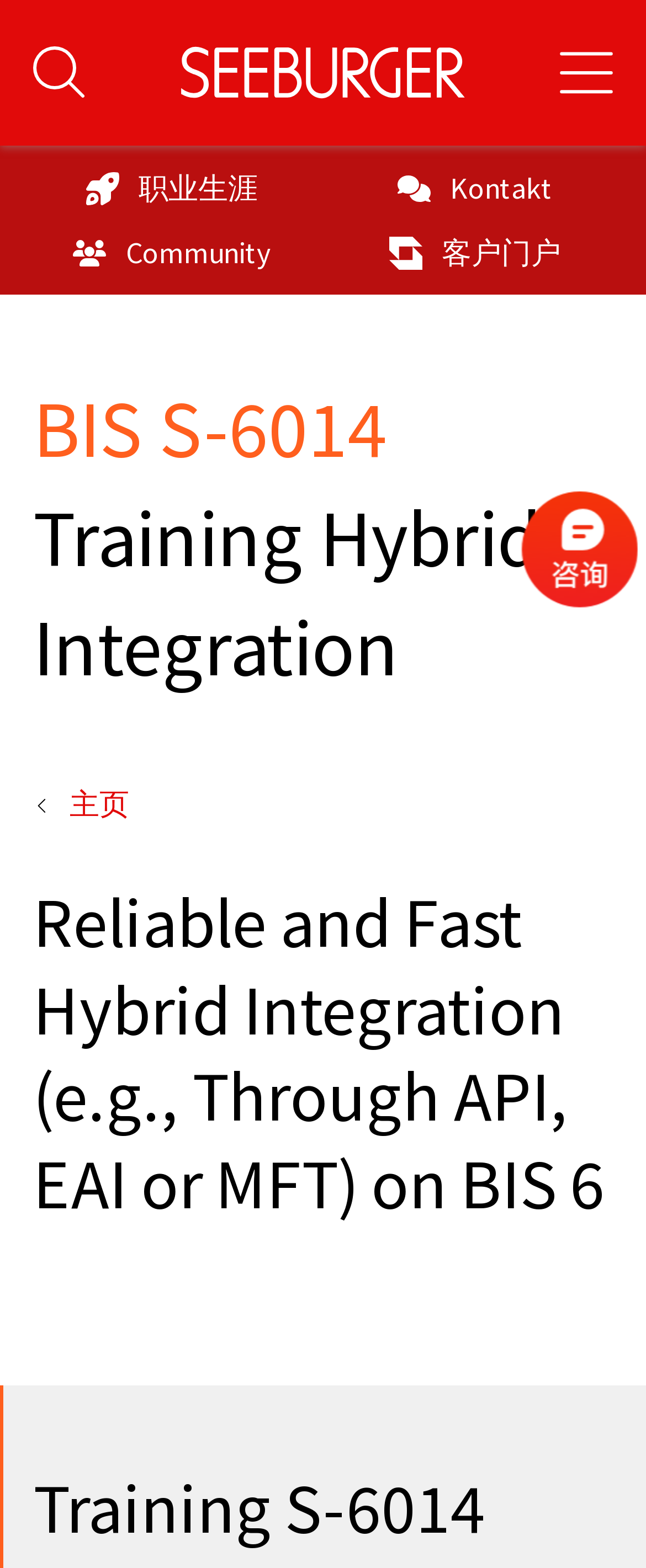Find the bounding box coordinates of the element to click in order to complete this instruction: "contact us". The bounding box coordinates must be four float numbers between 0 and 1, denoted as [left, top, right, bottom].

[0.5, 0.106, 0.969, 0.134]